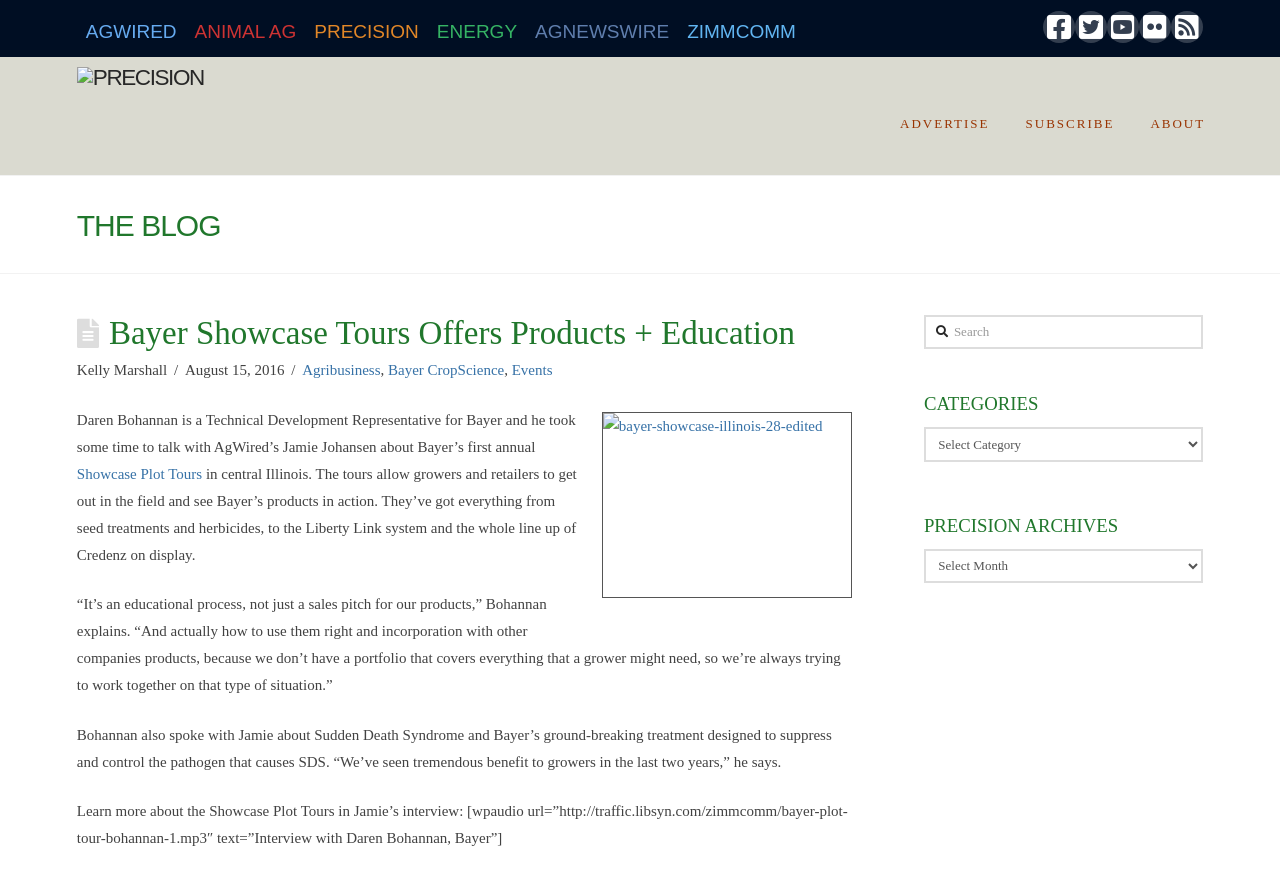Provide the bounding box coordinates of the UI element that matches the description: "Animal Ag".

[0.145, 0.007, 0.239, 0.058]